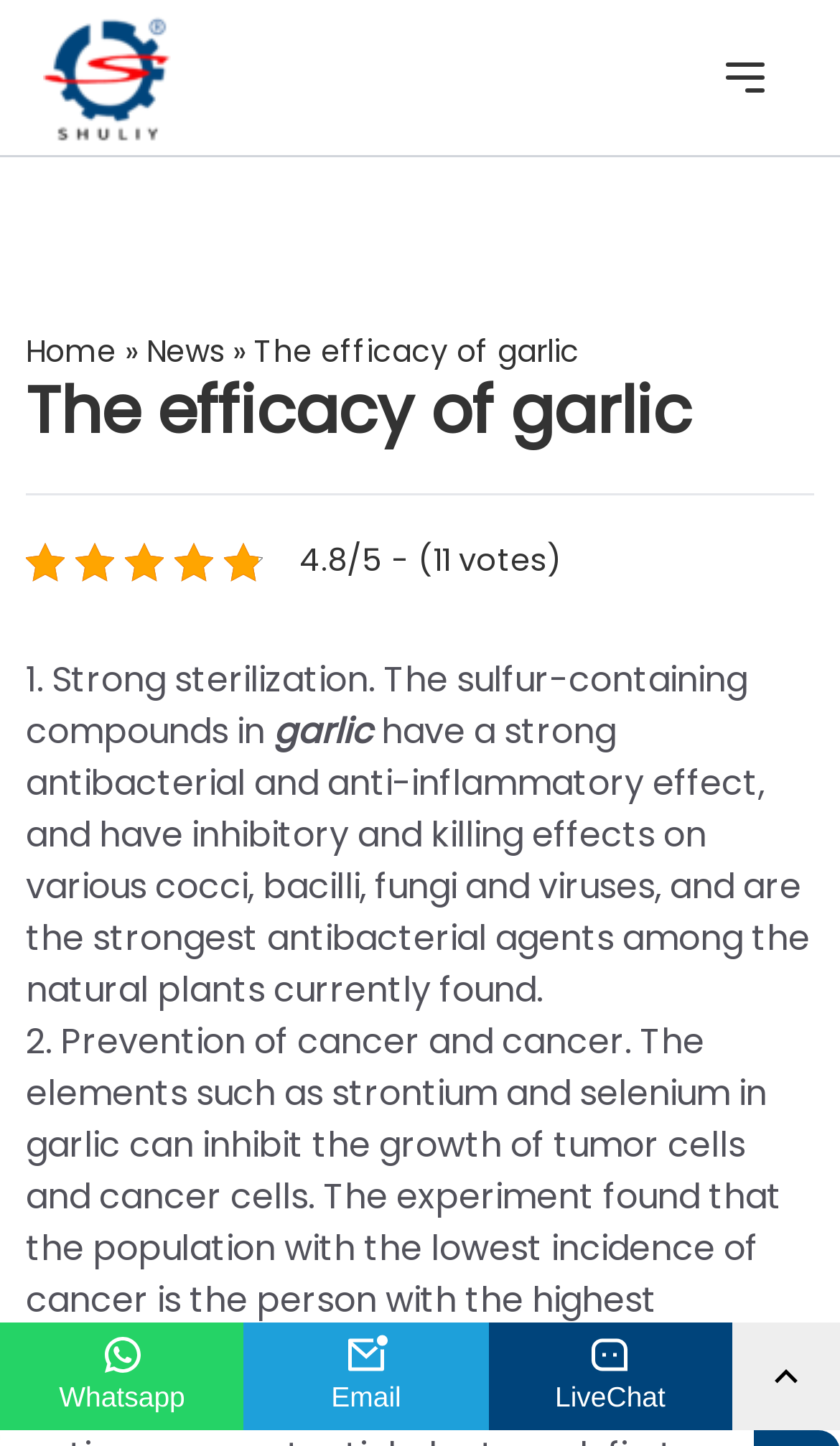Please answer the following question as detailed as possible based on the image: 
What is the rating of the article?

I found the rating by looking at the text '4.8/5 - (11 votes)' which is located below the main heading 'The efficacy of garlic'.